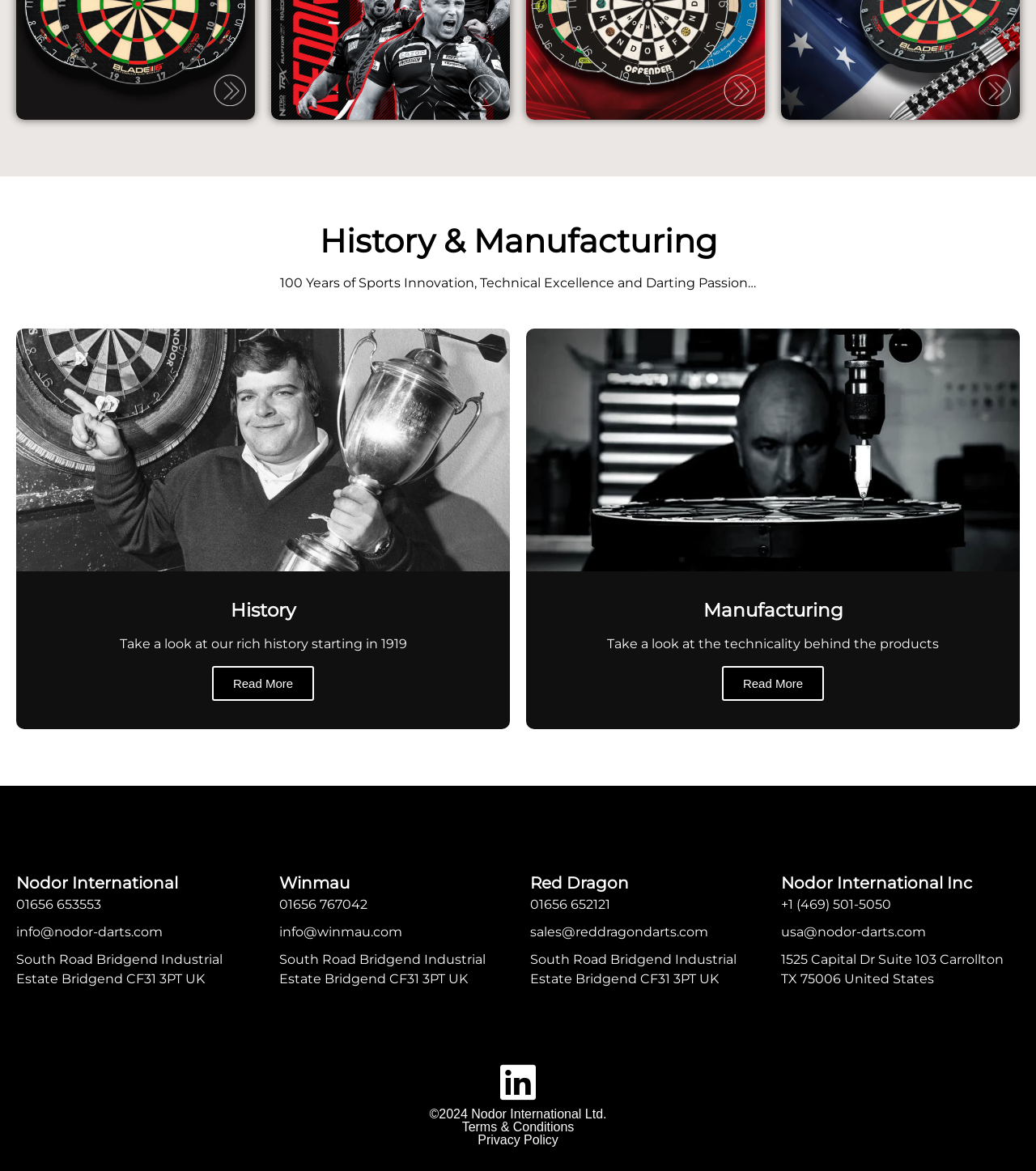How many companies are listed on the webpage?
Examine the image and provide an in-depth answer to the question.

There are four companies listed on the webpage, namely Nodor International, Winmau, Red Dragon, and Nodor International Inc, each with their respective headings, links, and contact information.